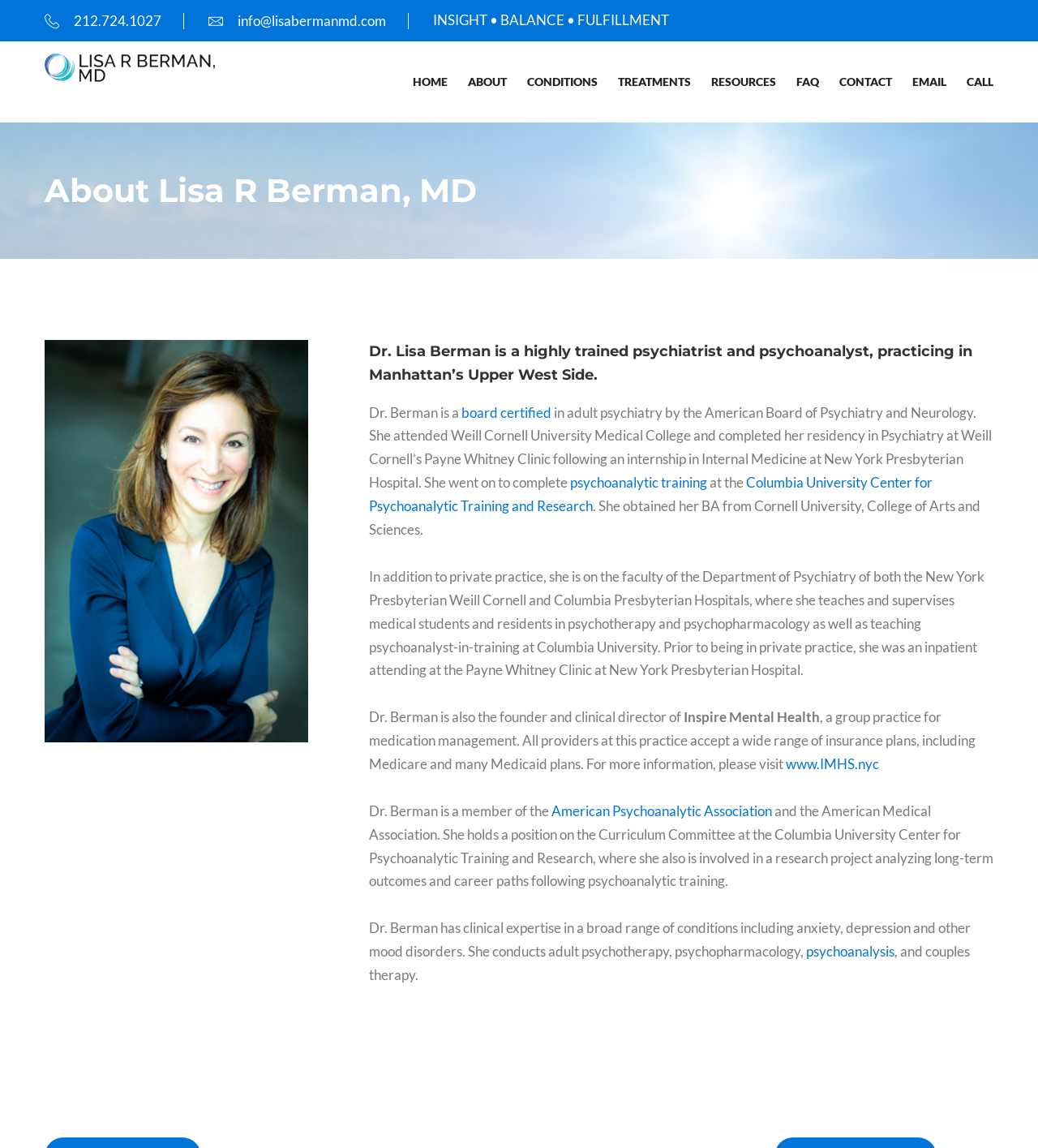Determine the bounding box coordinates of the clickable area required to perform the following instruction: "Visit the website of Inspire Mental Health". The coordinates should be represented as four float numbers between 0 and 1: [left, top, right, bottom].

[0.757, 0.658, 0.847, 0.673]